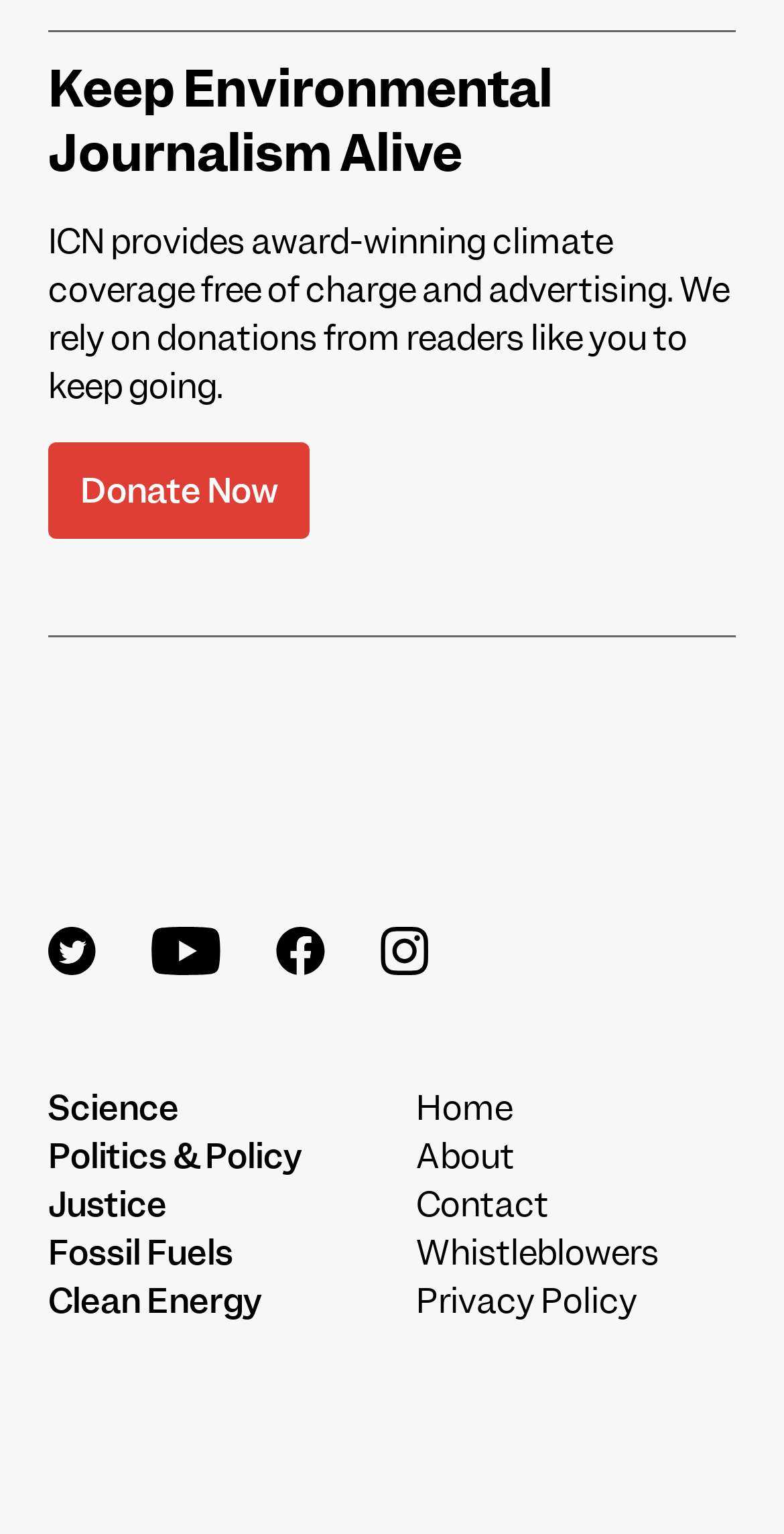What is the name of the organization behind the website?
Look at the image and respond with a single word or a short phrase.

Inside Climate News